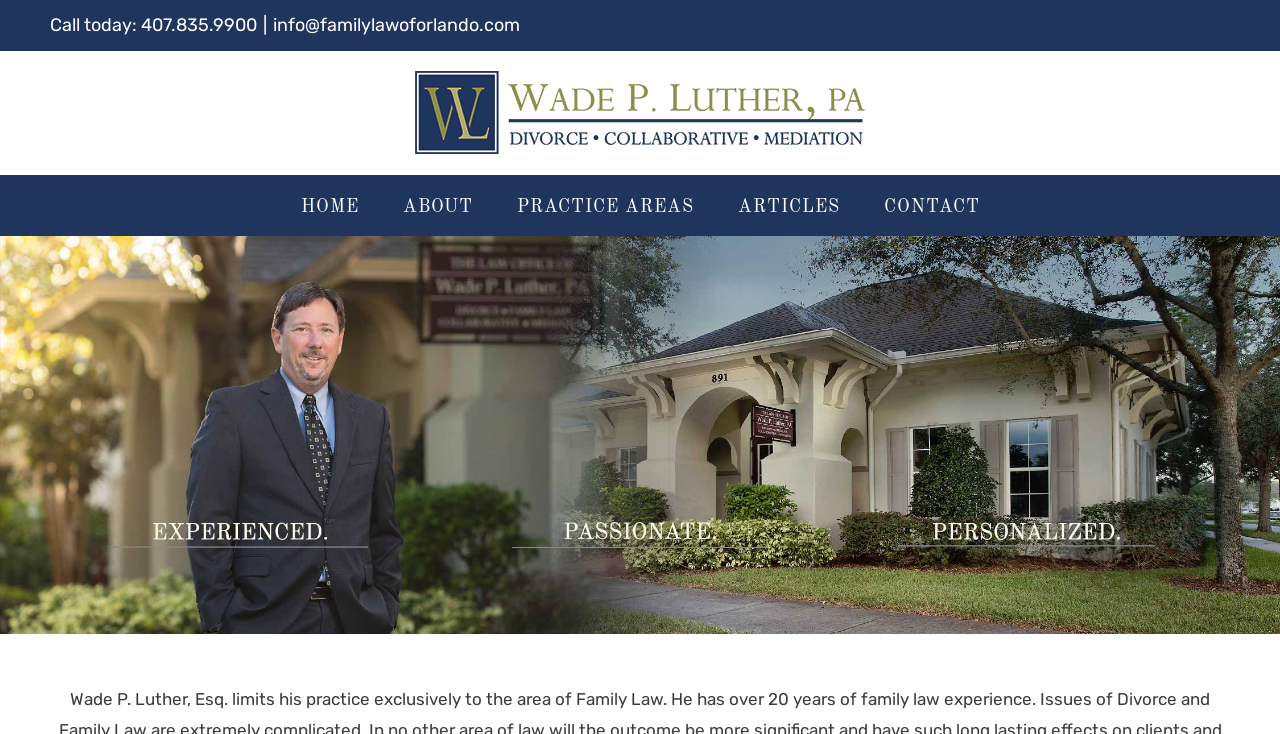Identify the coordinates of the bounding box for the element that must be clicked to accomplish the instruction: "Click on 'Previous post: V6 Vs Kw Factory How To Spot A Fake Omega Speedmaster Reduced Serial Number'".

None